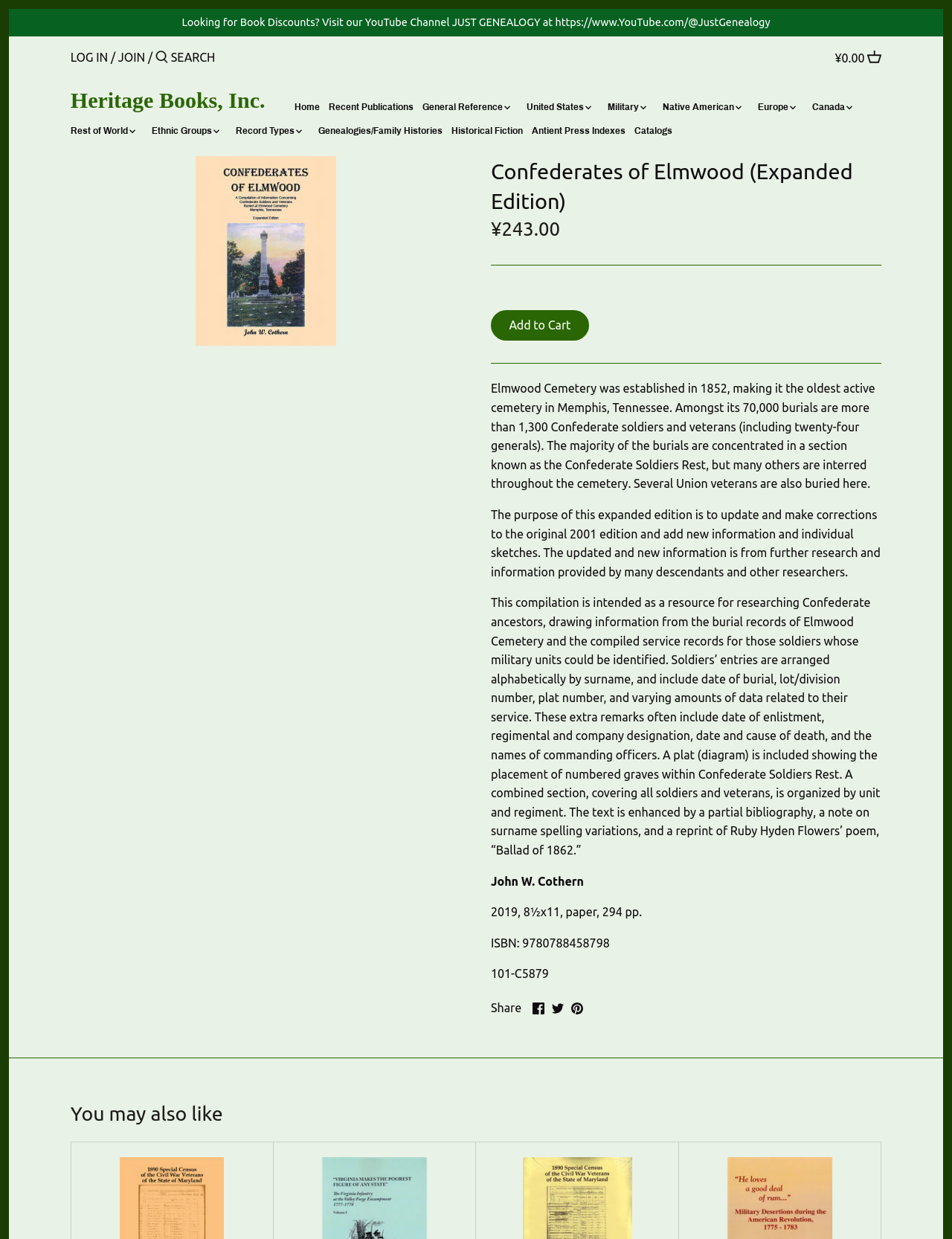How many Confederate soldiers and veterans are buried in Elmwood Cemetery?
Offer a detailed and exhaustive answer to the question.

I found this information by reading the static text element with the bounding box coordinates [0.516, 0.308, 0.919, 0.396] which describes the cemetery and mentions the number of Confederate soldiers and veterans buried there.